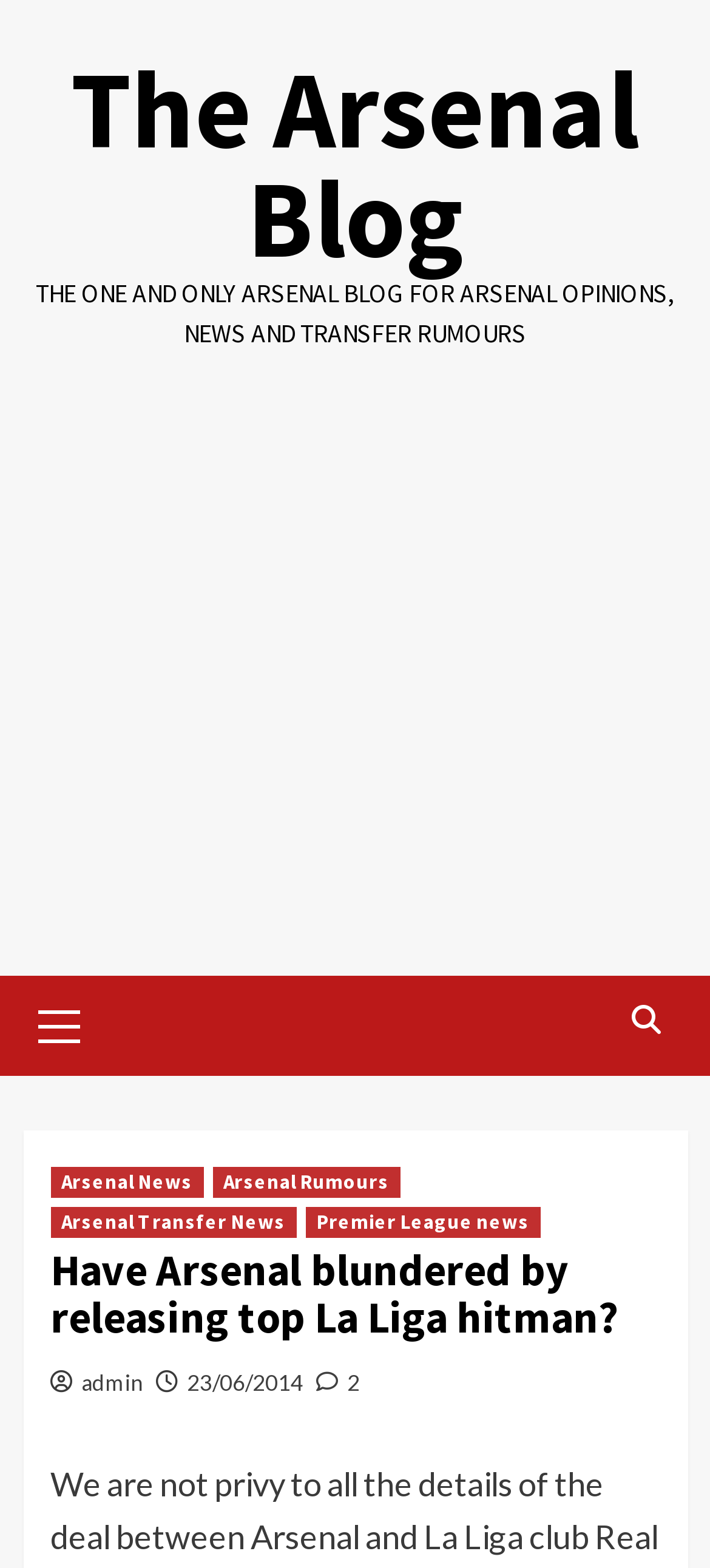When was the current article published?
Refer to the image and provide a concise answer in one word or phrase.

23/06/2014